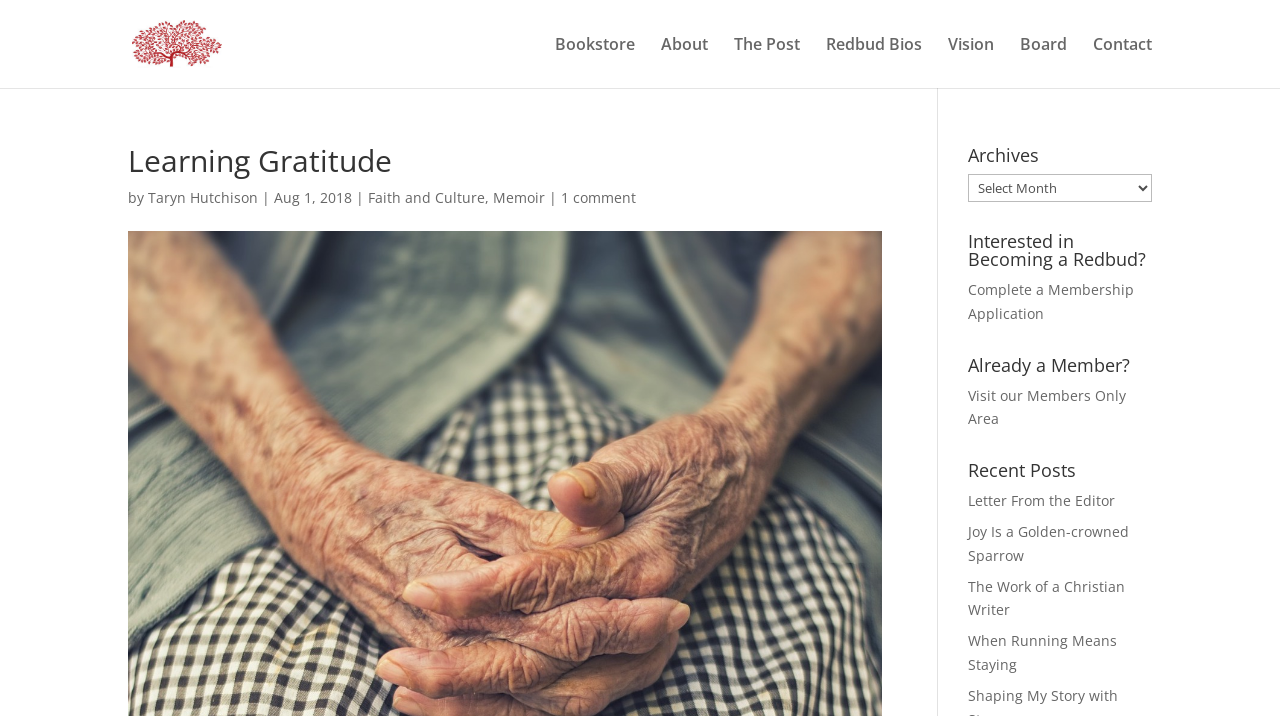Please identify the bounding box coordinates of the element that needs to be clicked to perform the following instruction: "read the post by Taryn Hutchison".

[0.116, 0.263, 0.202, 0.289]